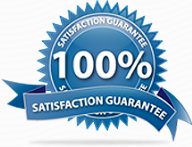Deliver an in-depth description of the image, highlighting major points.

The image prominently displays a "100% Satisfaction Guarantee" emblem, showcasing a commitment to customer satisfaction. The badge is designed with a blue background and features a ribbon at the bottom, emphasizing the guarantee aspect. This symbol communicates the assurance that clients can expect top-notch service and quality from the company, reinforcing trust and confidence in their air conditioning repair services. Such guarantees are pivotal in the home appliance repair industry, highlighting the company’s dedication to meeting customer needs effectively.